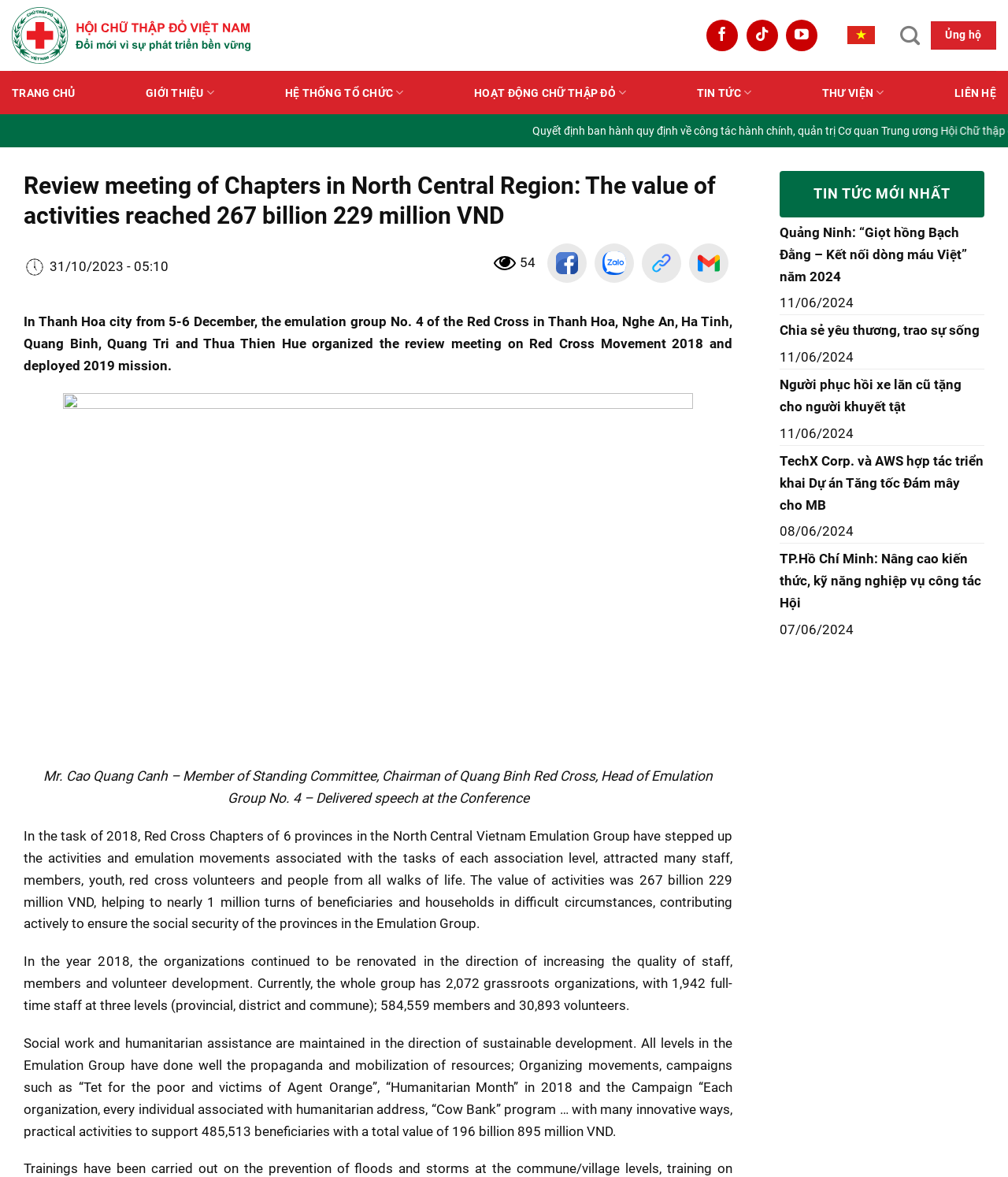Identify the bounding box coordinates of the region I need to click to complete this instruction: "Go to top".

[0.958, 0.828, 0.983, 0.85]